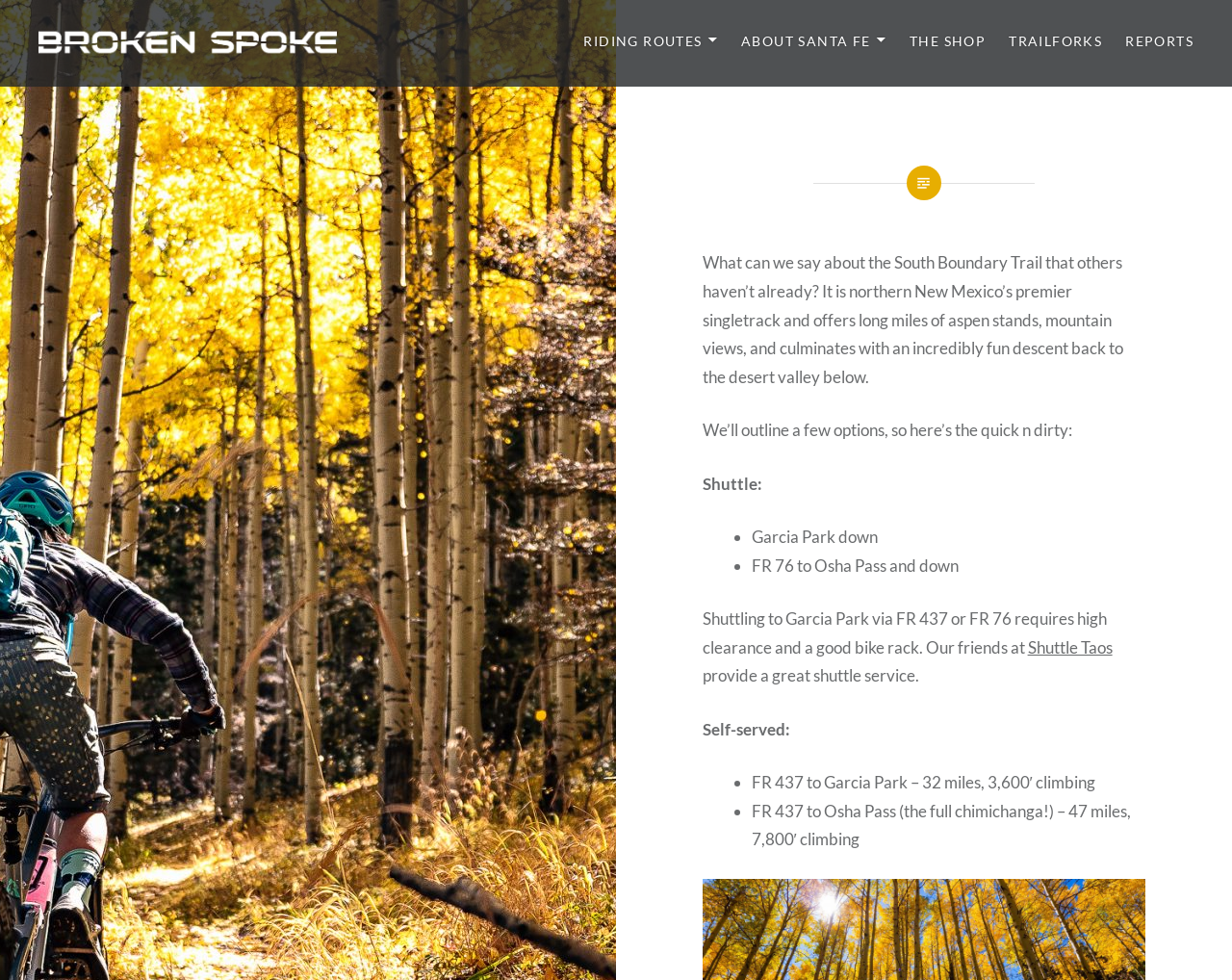Identify the bounding box coordinates of the clickable region to carry out the given instruction: "Check out THE SHOP".

[0.738, 0.031, 0.8, 0.053]